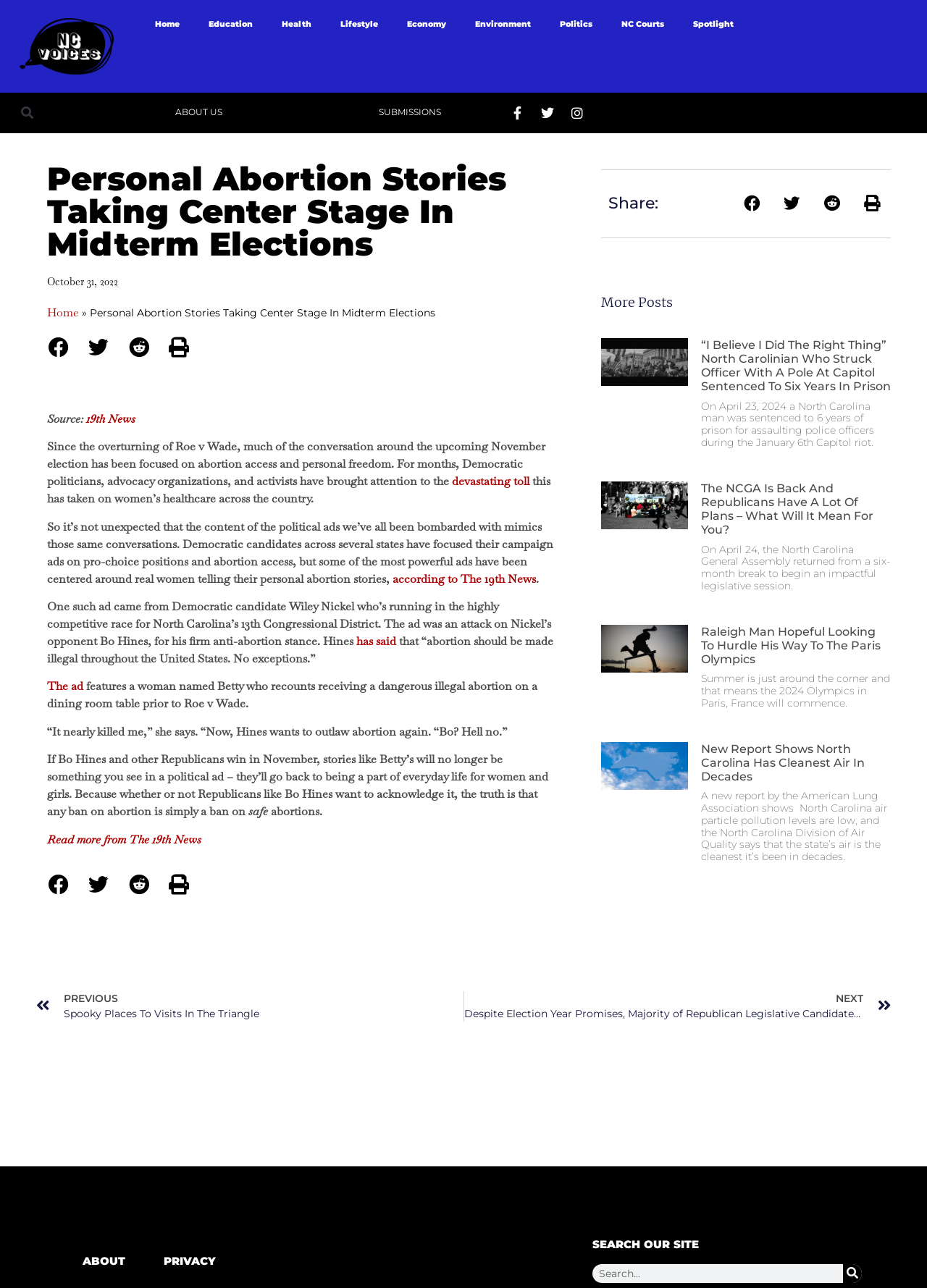What is the source of the article?
Provide an in-depth and detailed explanation in response to the question.

I looked at the text 'Source: 19th News' and determined it to be the source of the article.